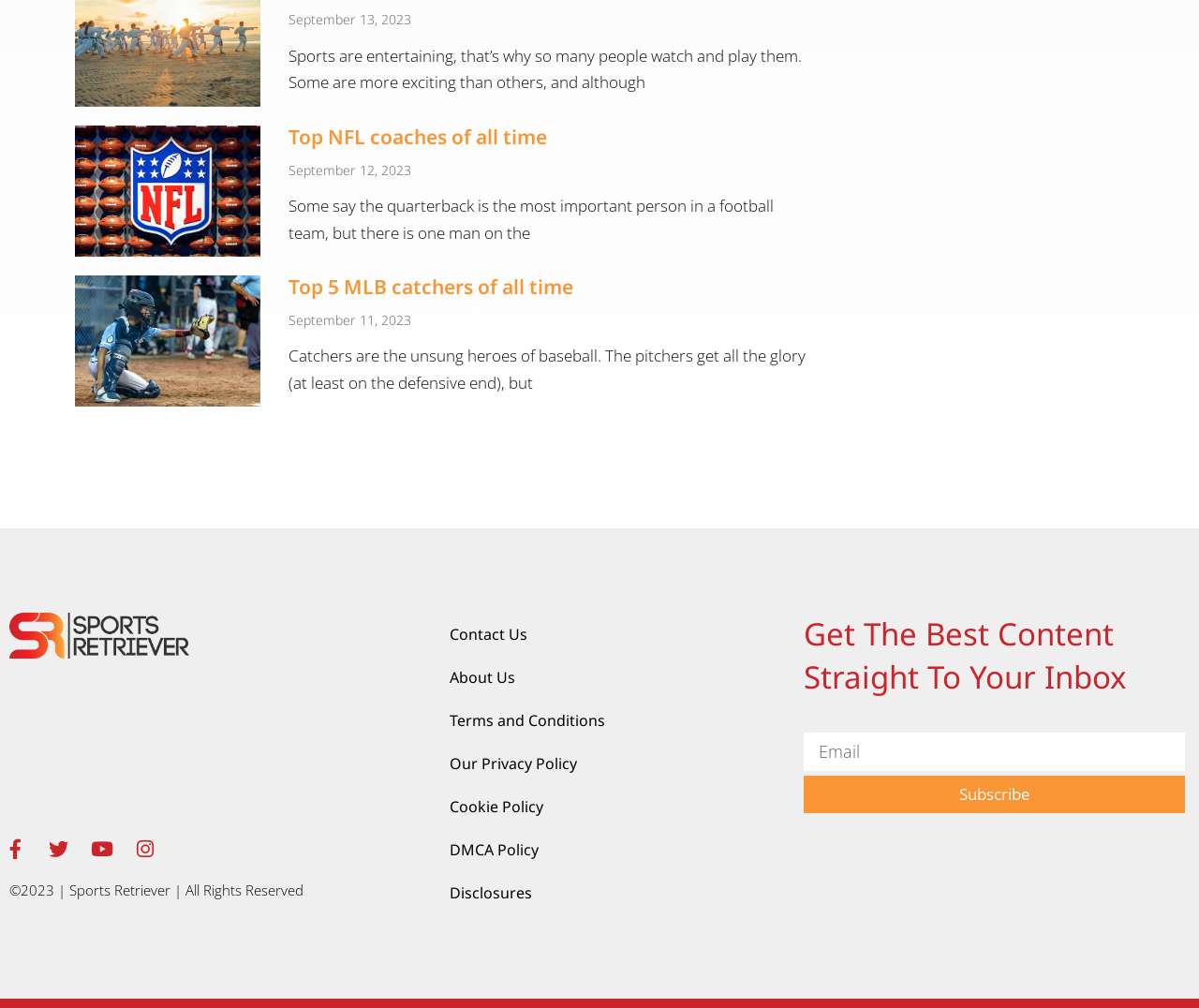Find the bounding box coordinates for the UI element that matches this description: "Terms and Conditions".

[0.375, 0.693, 0.655, 0.736]